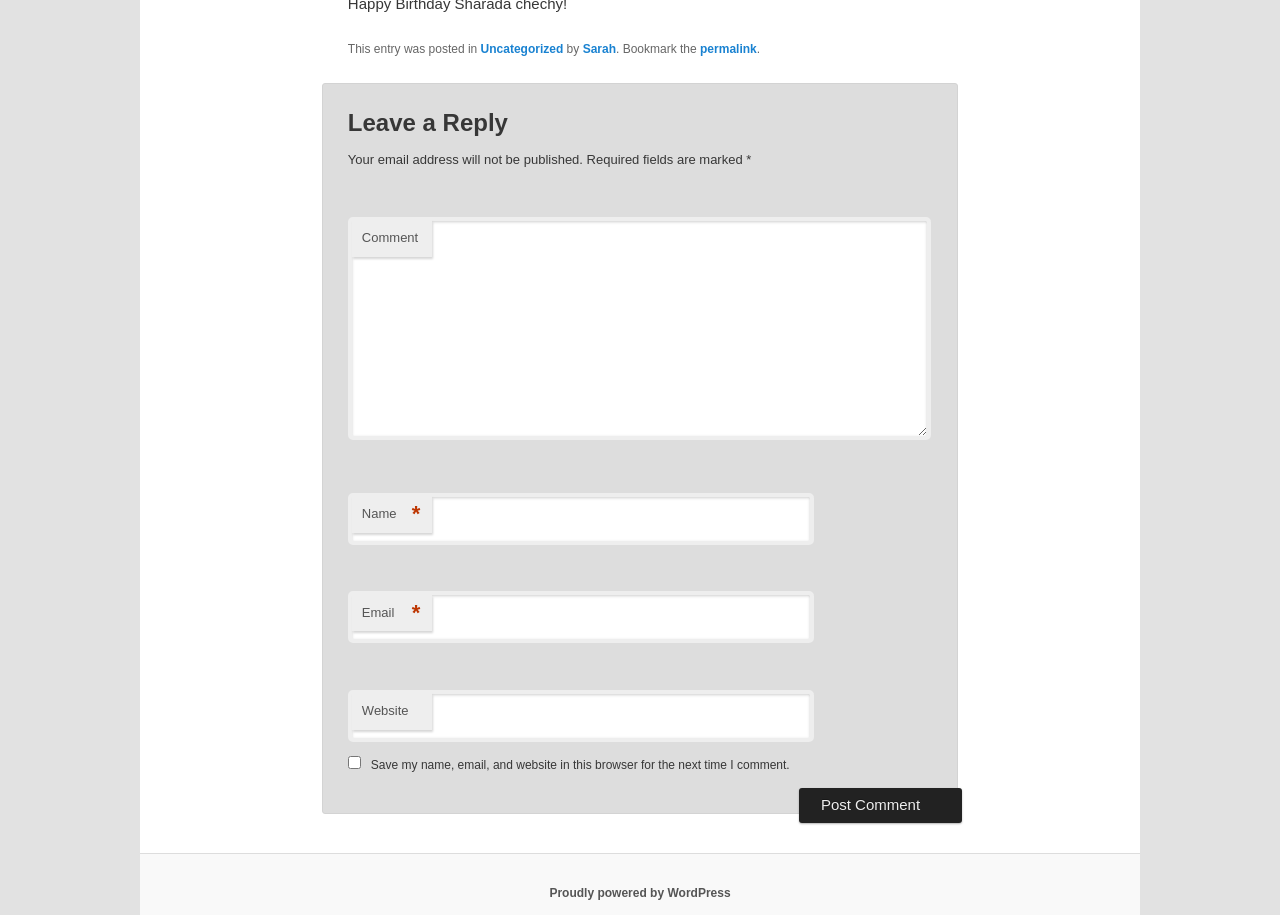What is the purpose of the checkbox?
Give a single word or phrase answer based on the content of the image.

Save comment info